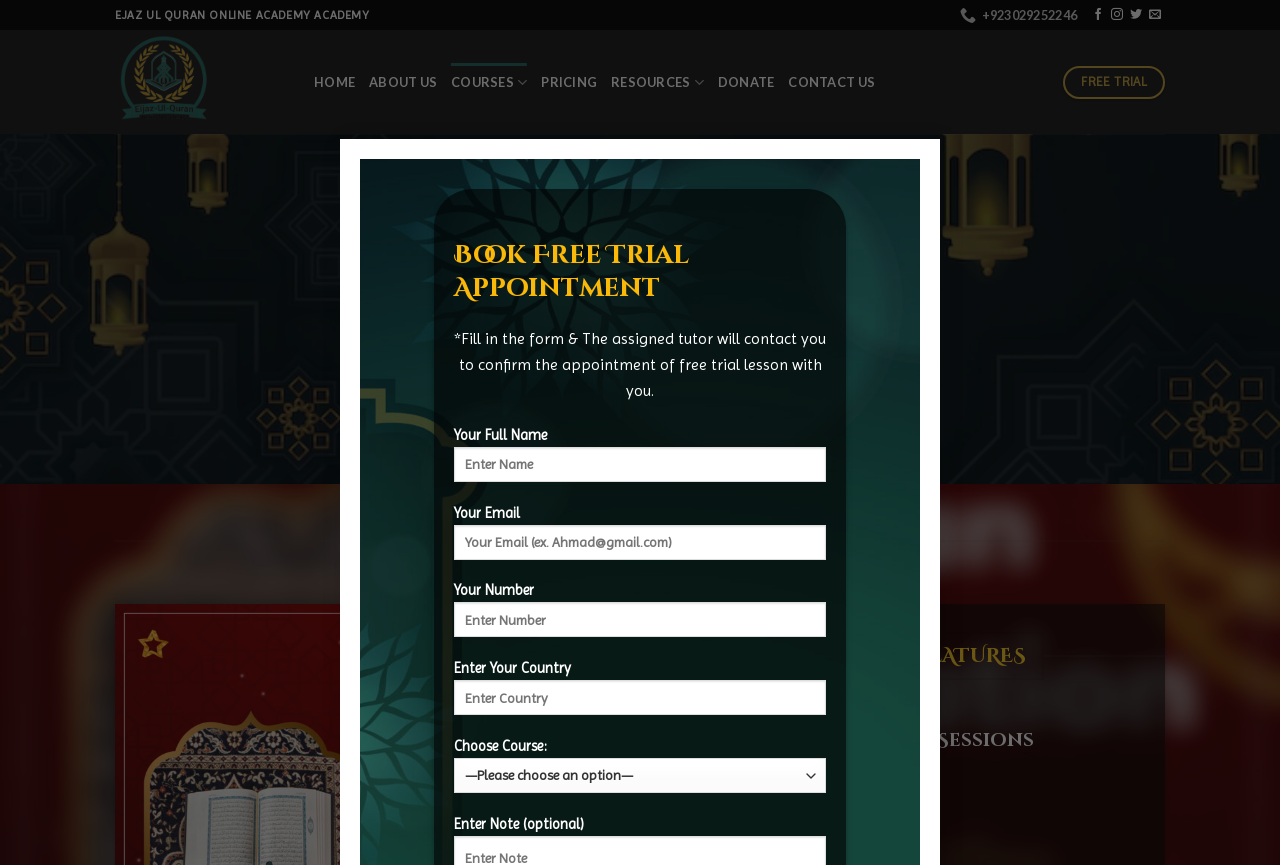Please find the bounding box coordinates (top-left x, top-left y, bottom-right x, bottom-right y) in the screenshot for the UI element described as follows: name="s" placeholder="Search this website"

None